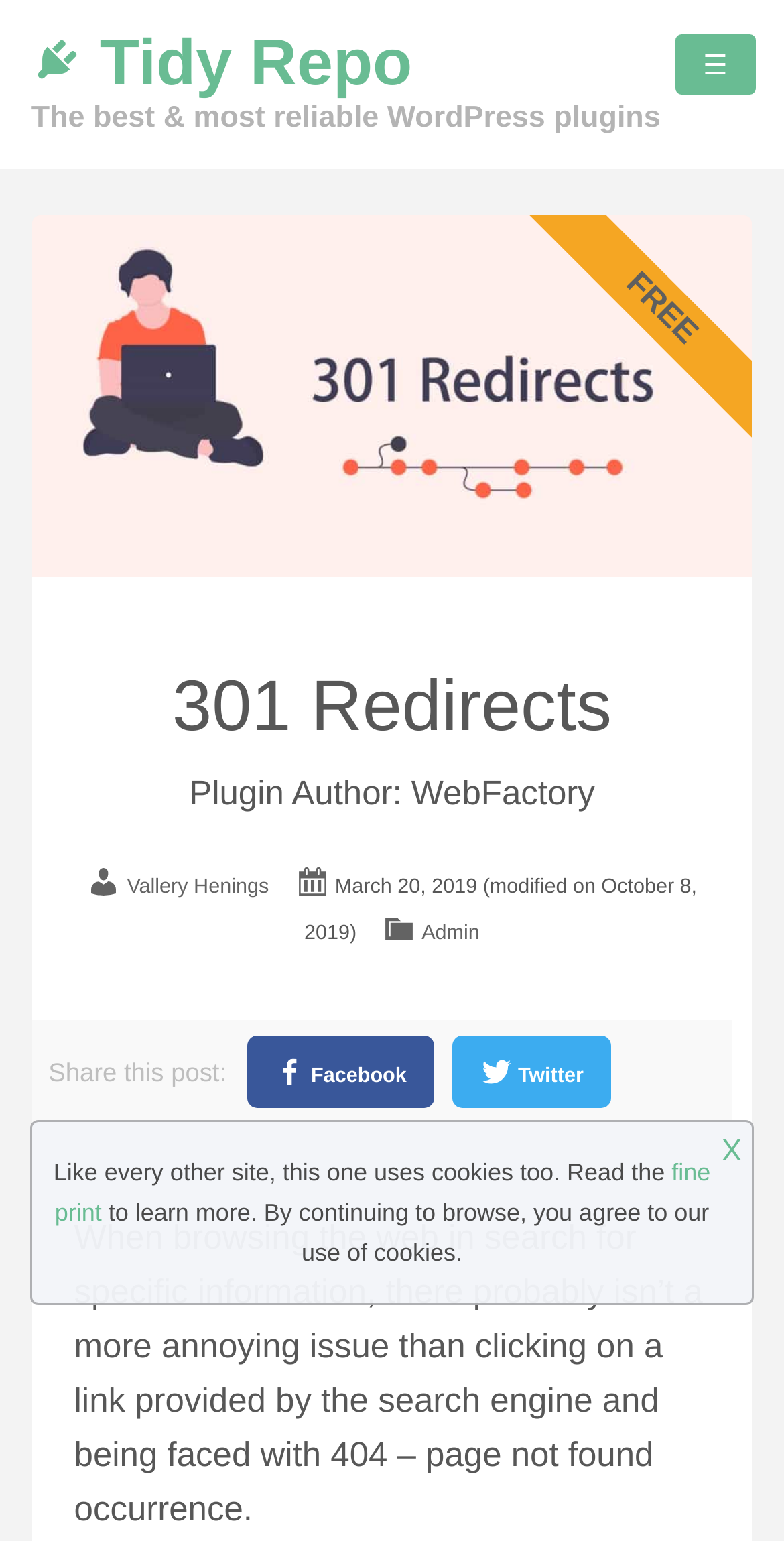Please give a short response to the question using one word or a phrase:
What is the purpose of the '301 Redirects' plugin?

Improve onpage SEO